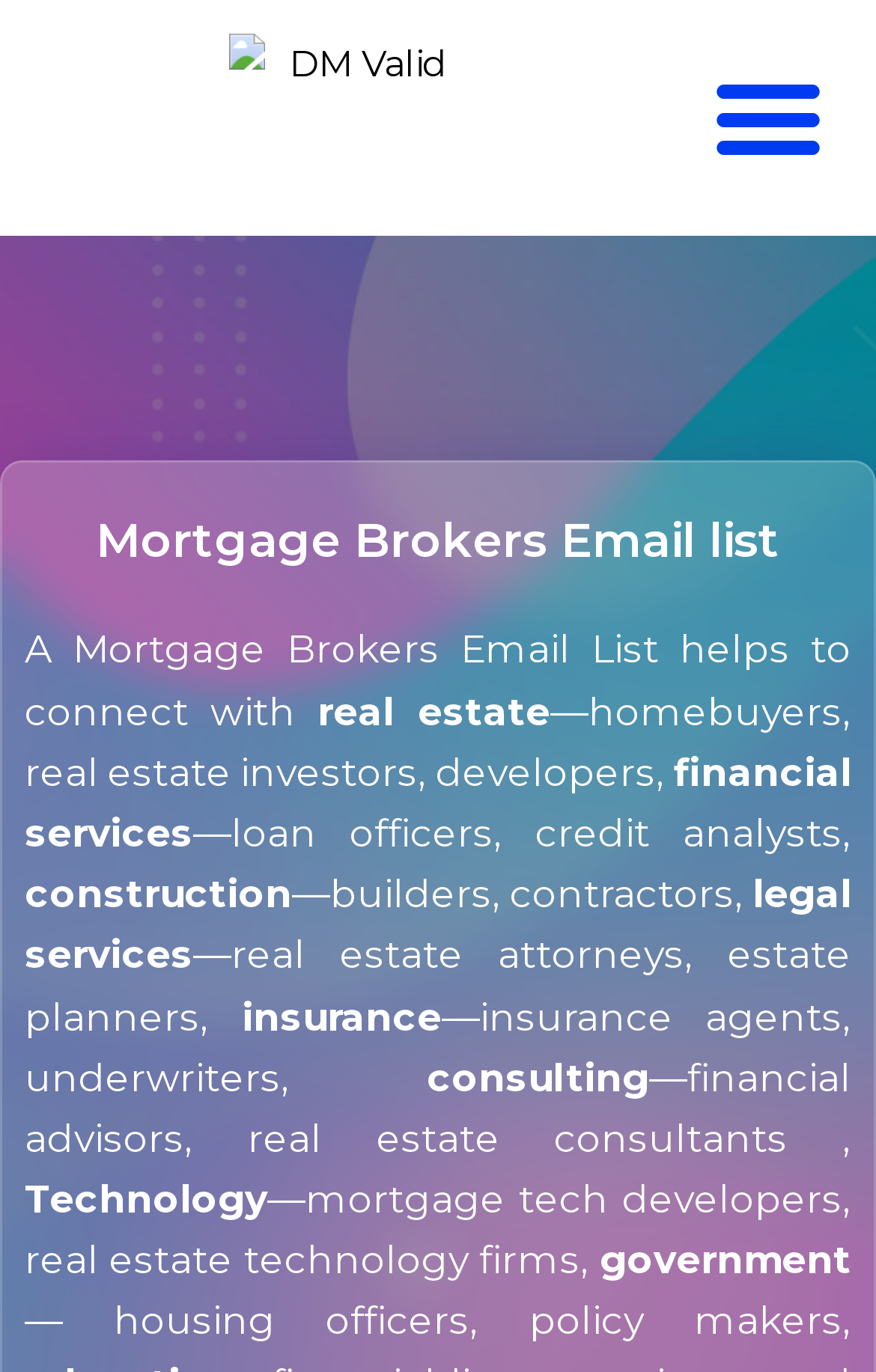Consider the image and give a detailed and elaborate answer to the question: 
What is the purpose of a mortgage brokers email list?

The purpose of a mortgage brokers email list is to connect with top mortgage brokers across the globe, as mentioned in the webpage. This connection can be useful for various professionals such as real estate investors, developers, loan officers, credit analysts, and others who are involved in the mortgage industry.